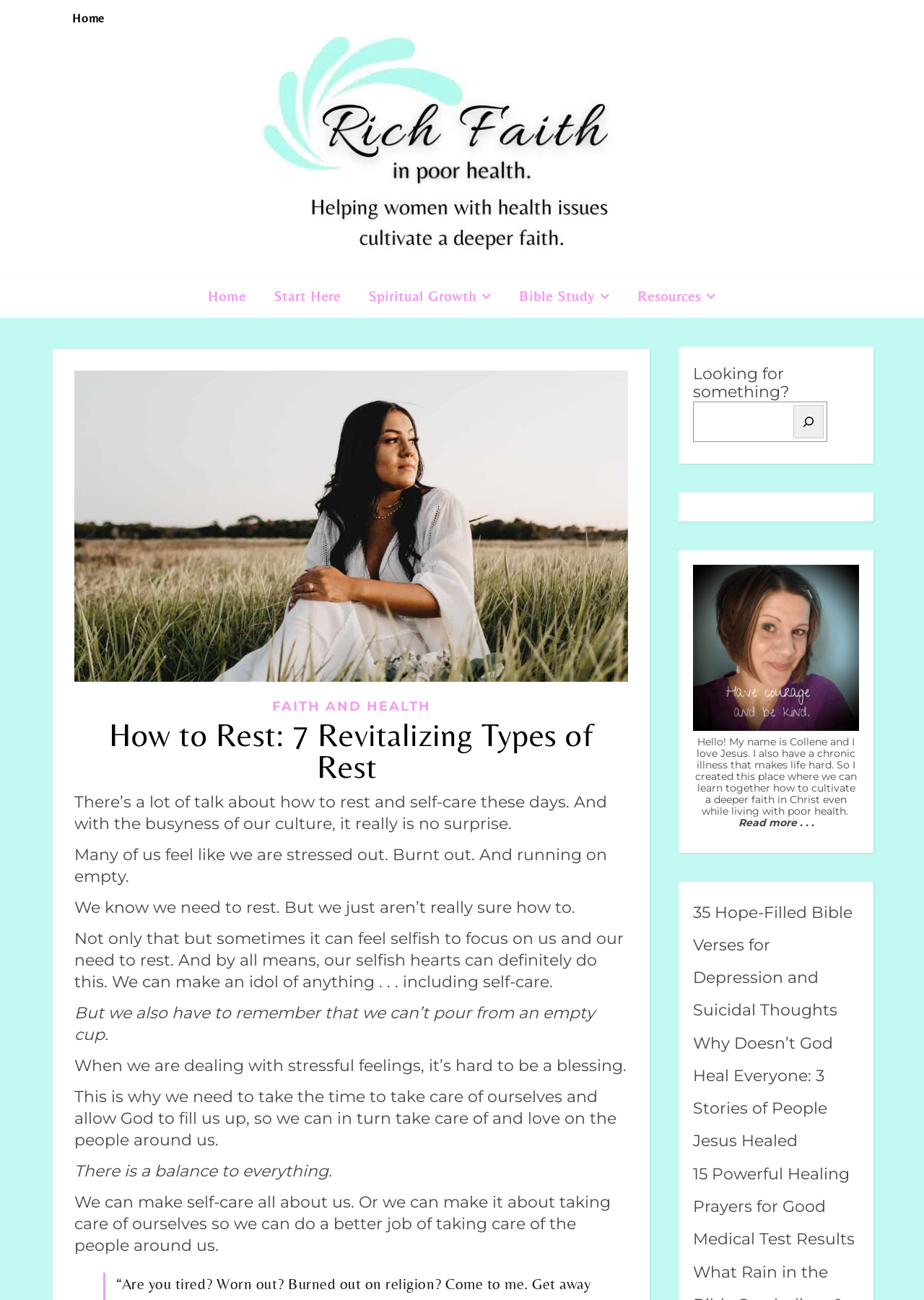What is the main heading displayed on the webpage? Please provide the text.

How to Rest: 7 Revitalizing Types of Rest 